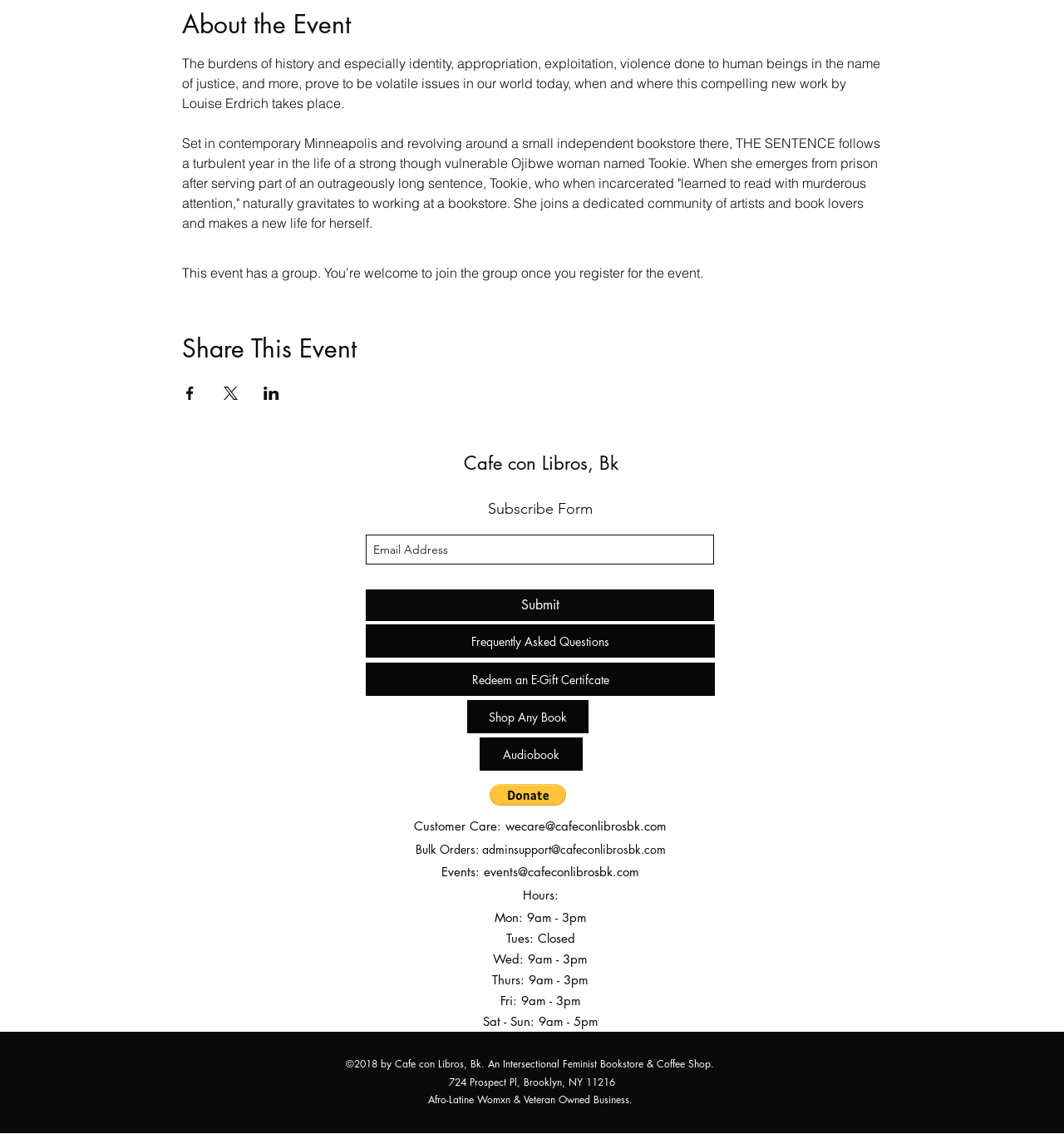How can customers contact the cafe for bulk orders?
Look at the webpage screenshot and answer the question with a detailed explanation.

The contact information for bulk orders can be found in the link element with the email address 'adminsupport@cafeconlibrosbk.com'. This email address is provided for customers to inquire about or place bulk orders.